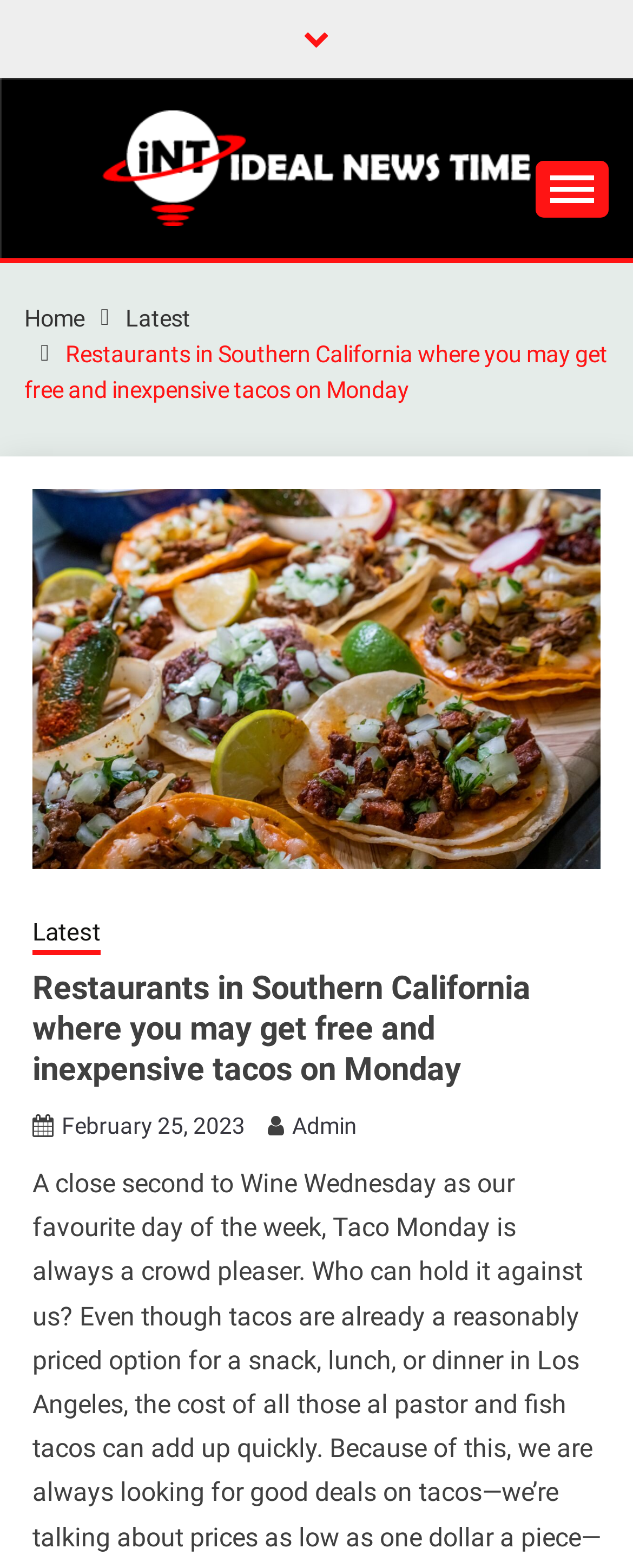Examine the image and give a thorough answer to the following question:
What is the date of the latest article?

I looked for the date of the latest article and found it in the link 'February 25, 2023' which is located below the navigation breadcrumbs section.